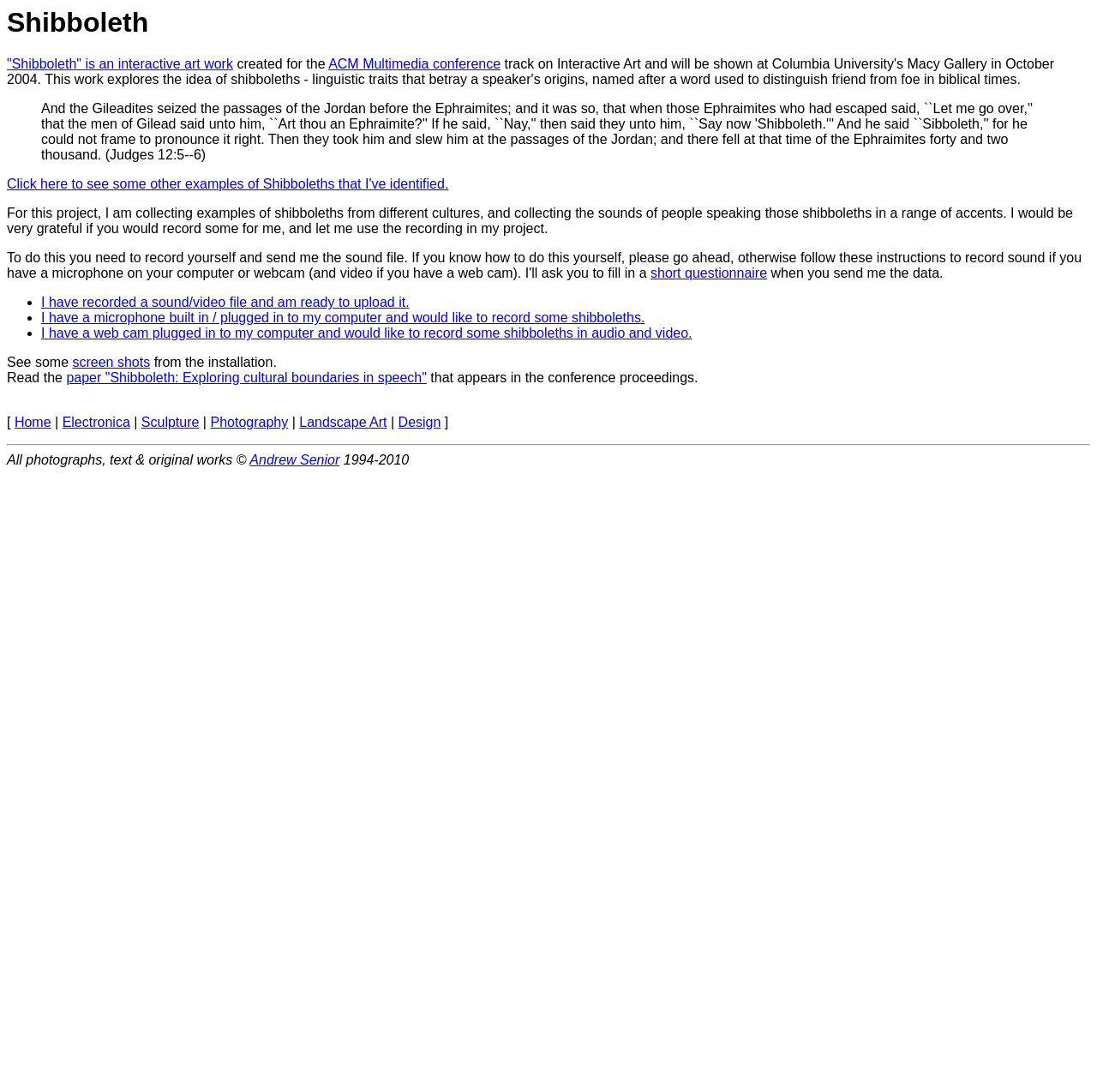Specify the bounding box coordinates of the area to click in order to follow the given instruction: "Book a FREE TRIAL."

None